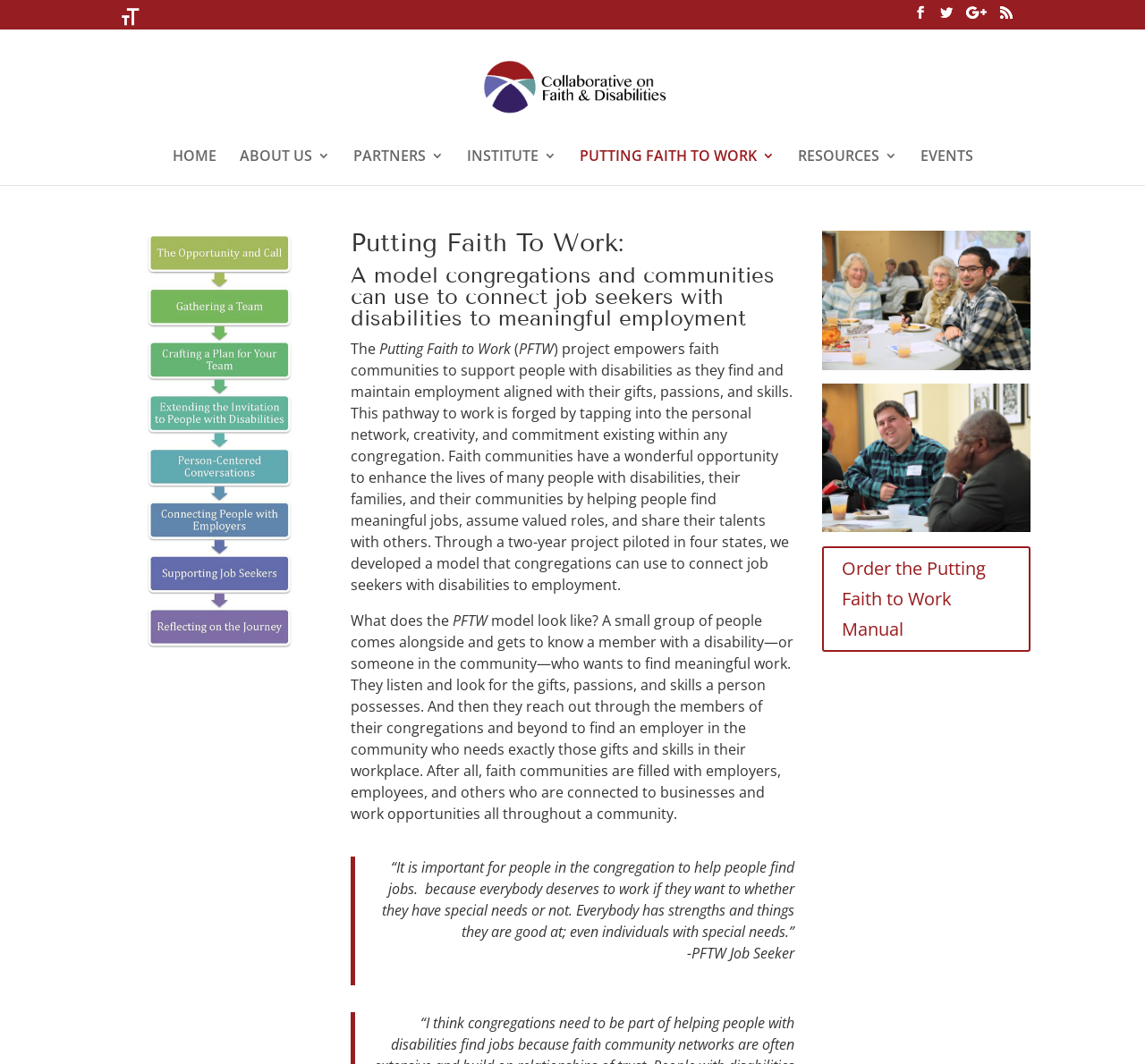What can be ordered from the website?
Respond with a short answer, either a single word or a phrase, based on the image.

The Putting Faith to Work Manual